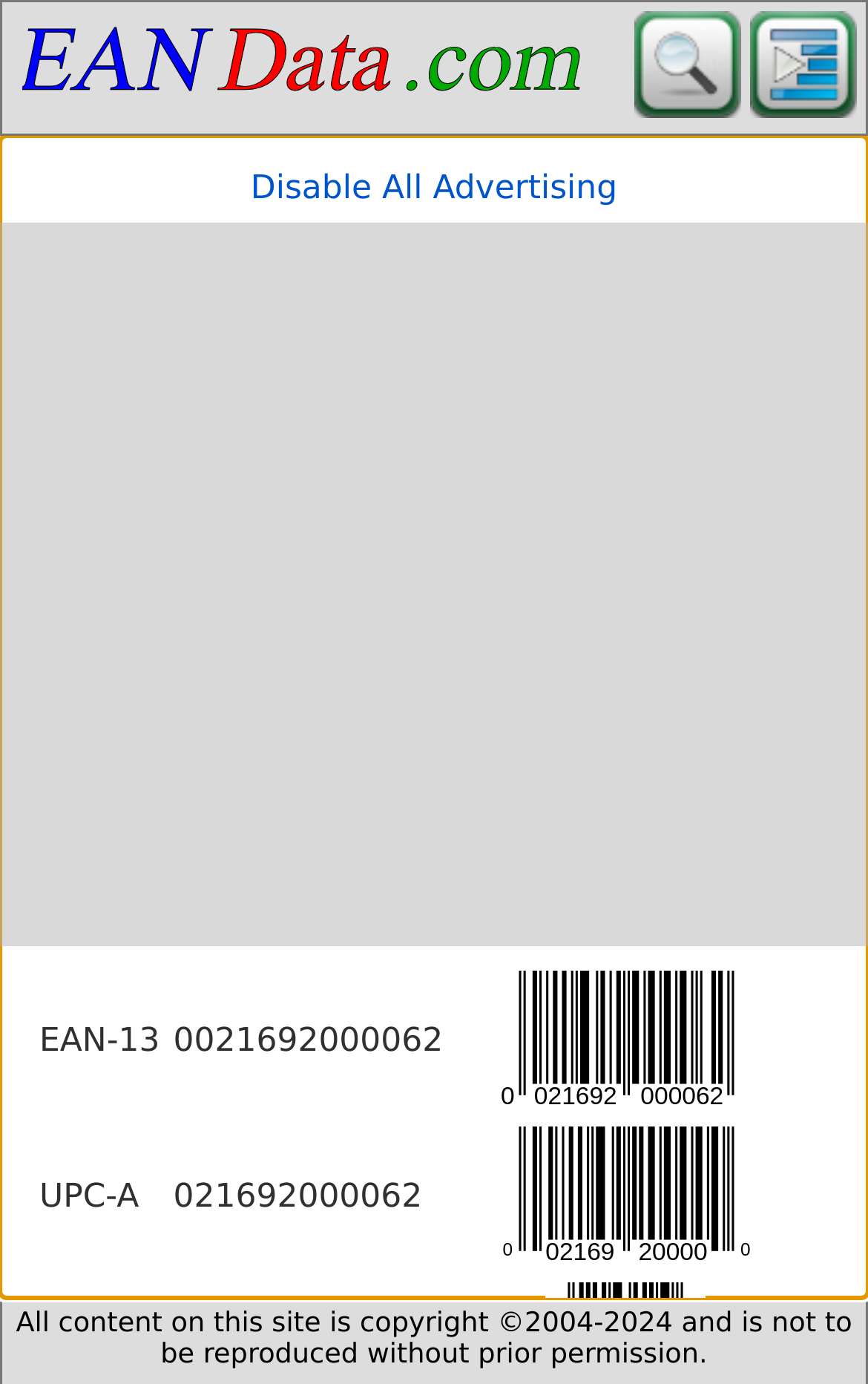Using the element description: "Disable All Advertising", determine the bounding box coordinates. The coordinates should be in the format [left, top, right, bottom], with values between 0 and 1.

[0.289, 0.122, 0.711, 0.15]